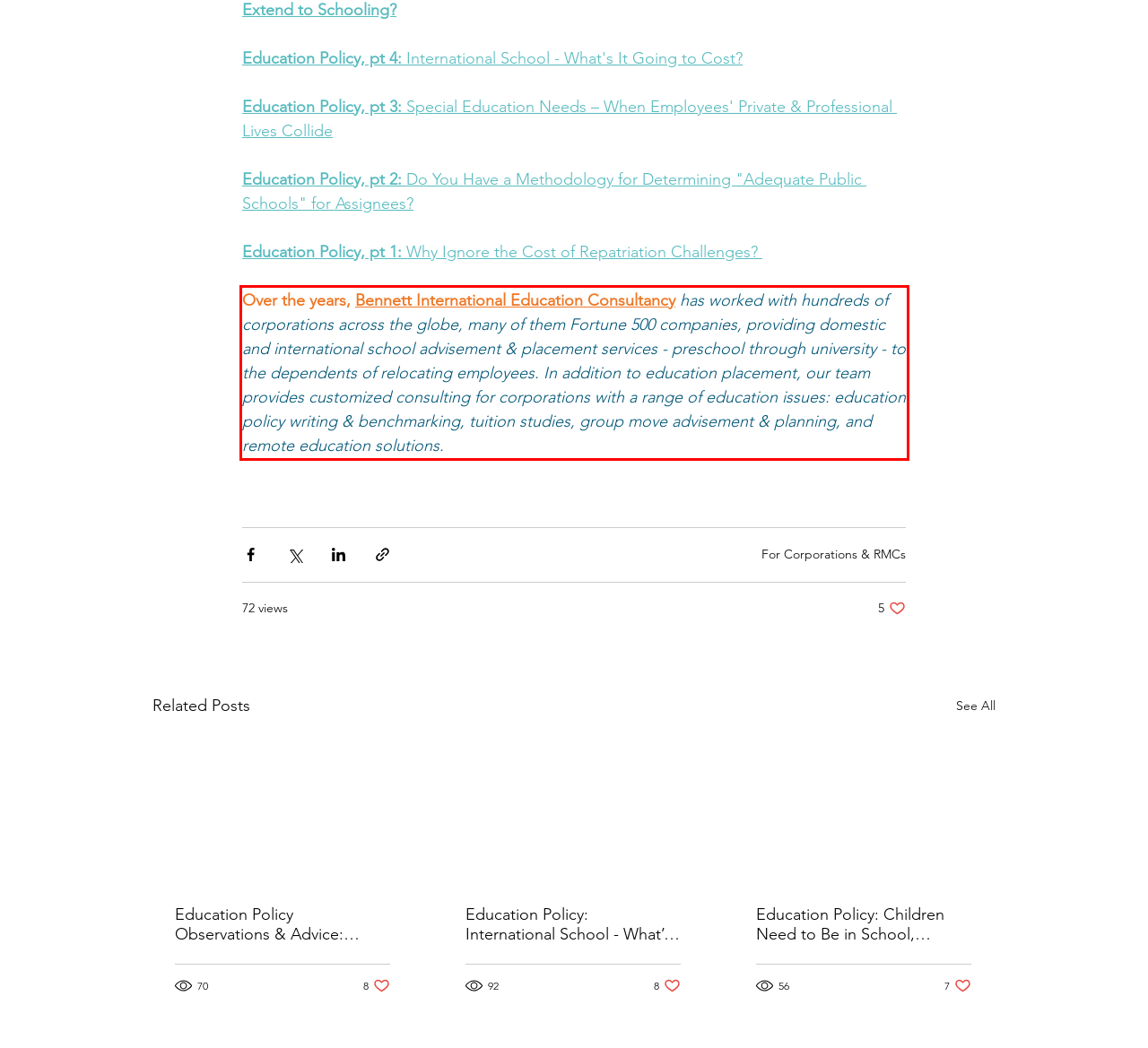Within the screenshot of the webpage, there is a red rectangle. Please recognize and generate the text content inside this red bounding box.

Over the years, Bennett International Education Consultancy has worked with hundreds of corporations across the globe, many of them Fortune 500 companies, providing domestic and international school advisement & placement services - preschool through university - to the dependents of relocating employees. In addition to education placement, our team provides customized consulting for corporations with a range of education issues: education policy writing & benchmarking, tuition studies, group move advisement & planning, and remote education solutions.